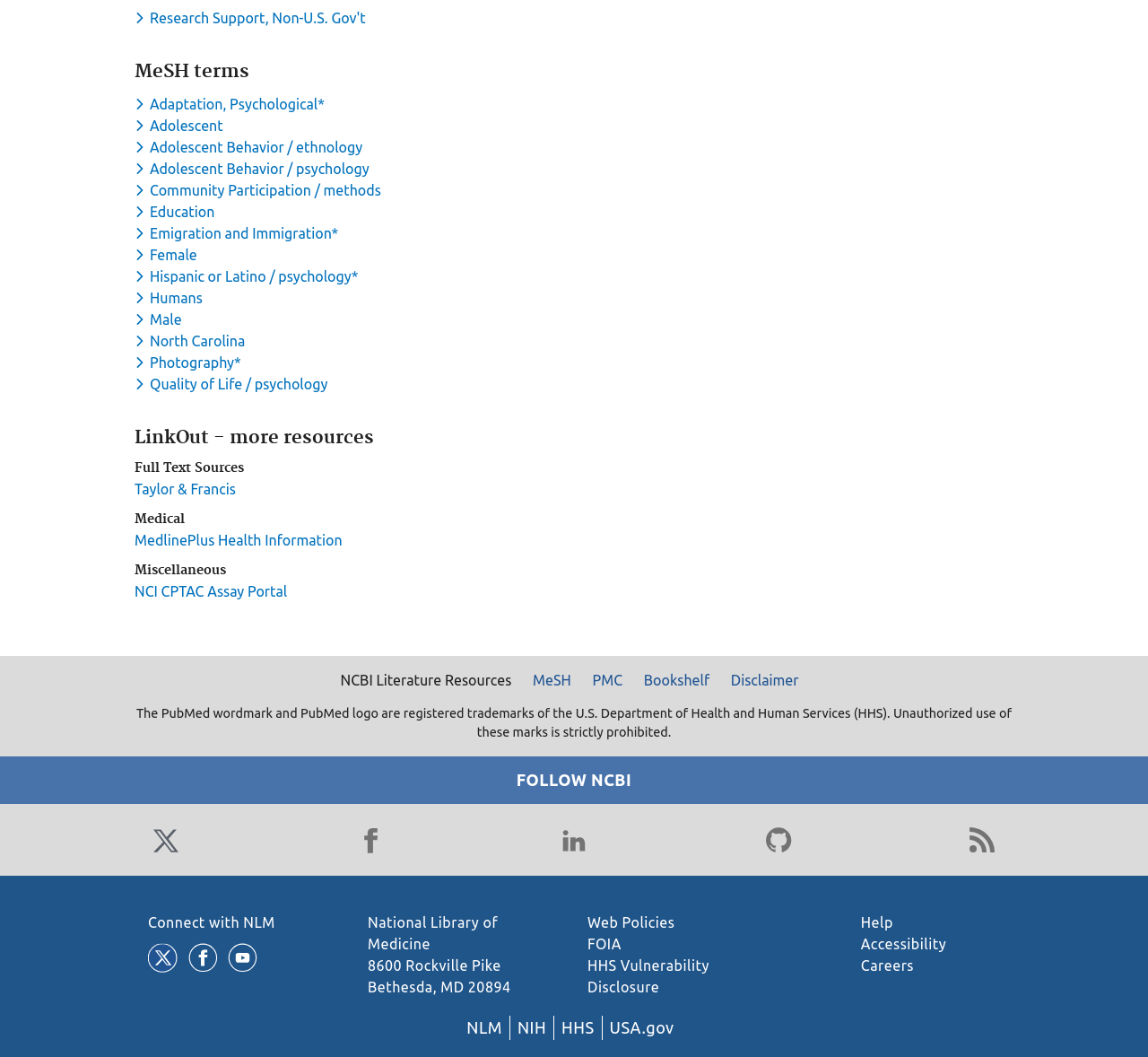How many links are under 'Full Text Sources'?
Please provide an in-depth and detailed response to the question.

Under the heading 'Full Text Sources', there is only one link, which is 'Taylor & Francis', located at [0.117, 0.455, 0.205, 0.47].